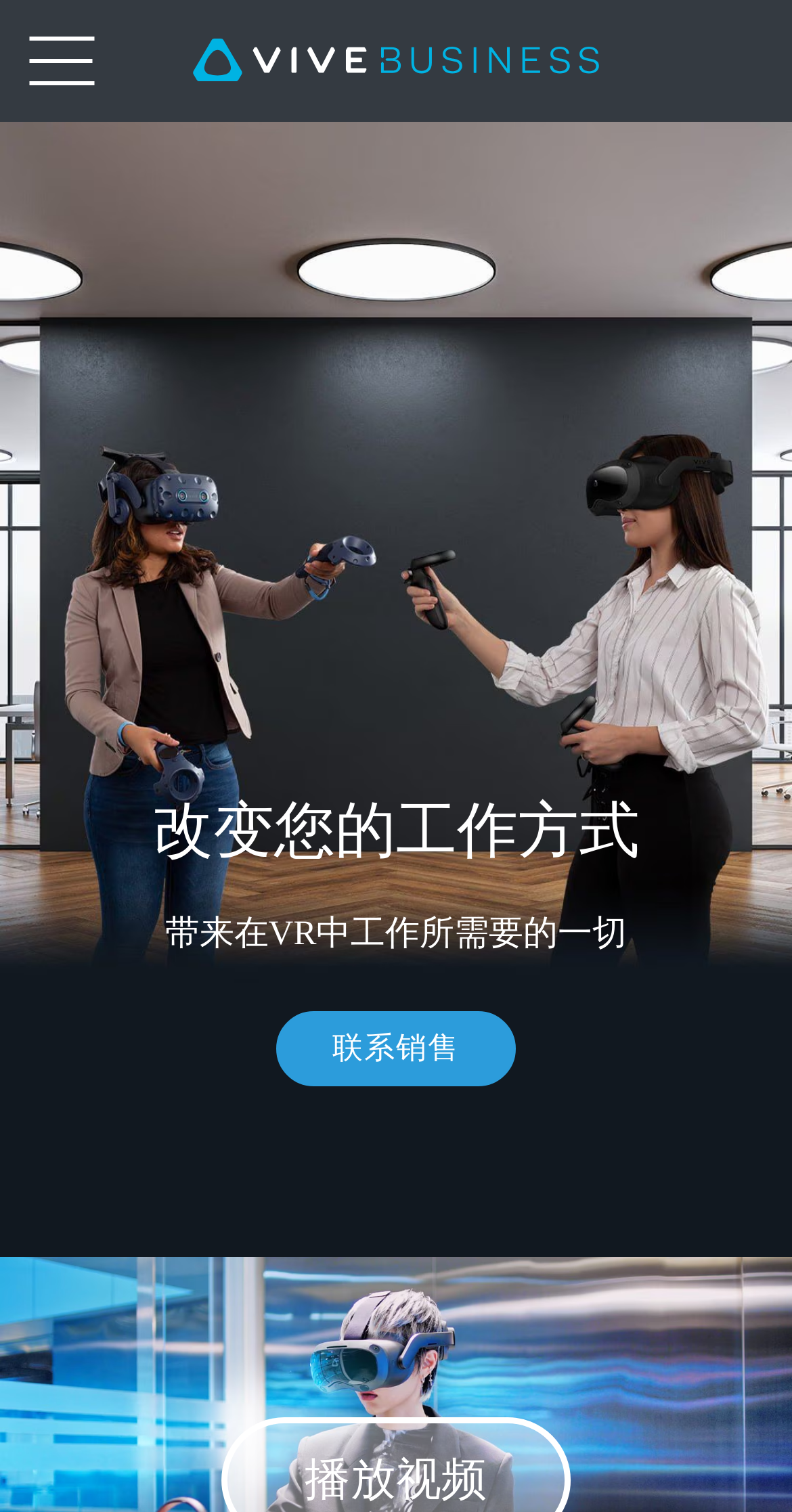Using the provided element description, identify the bounding box coordinates as (top-left x, top-left y, bottom-right x, bottom-right y). Ensure all values are between 0 and 1. Description: parent_node: 解决方案

[0.0, 0.0, 0.154, 0.081]